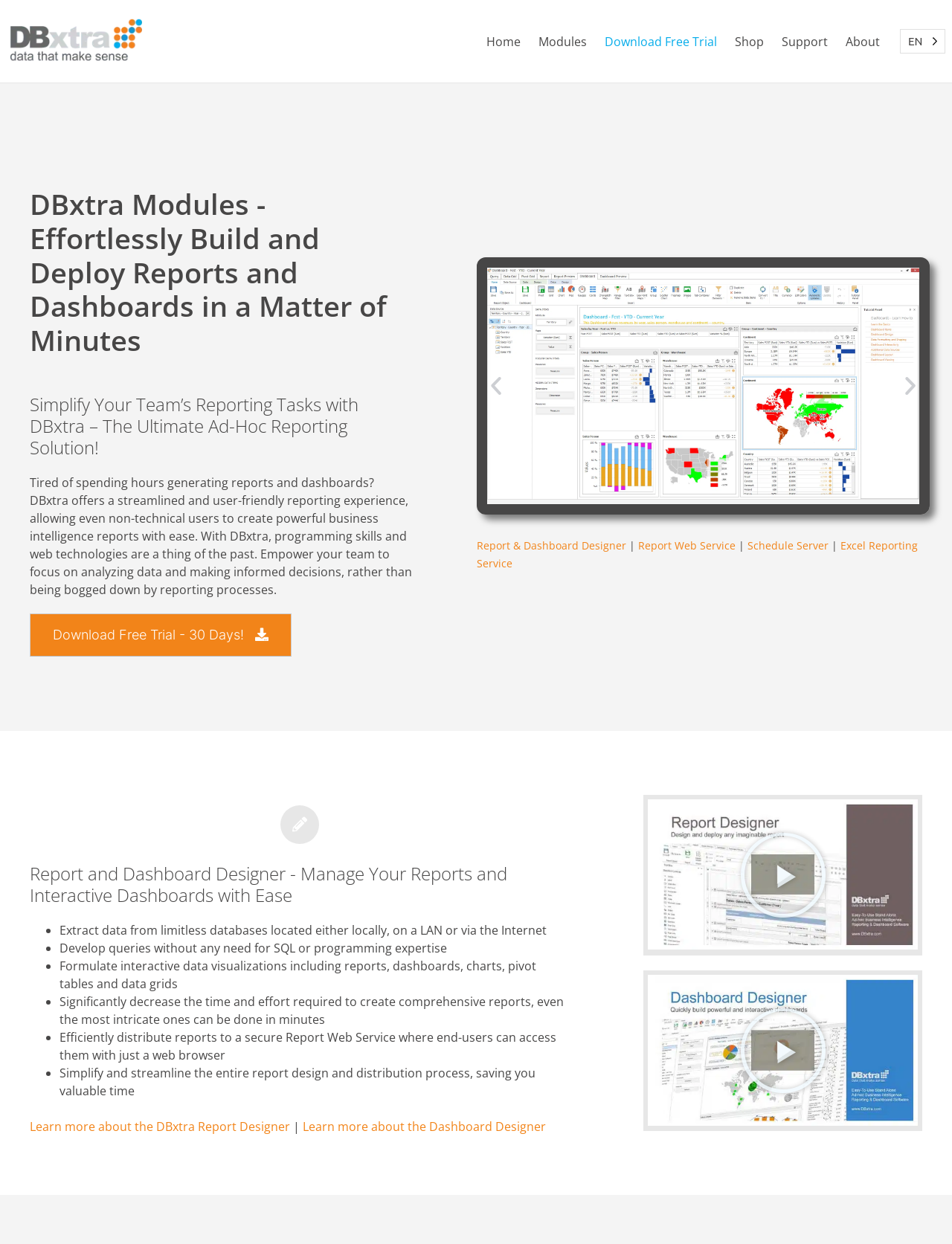Determine the bounding box coordinates of the section I need to click to execute the following instruction: "select कंदर". Provide the coordinates as four float numbers between 0 and 1, i.e., [left, top, right, bottom].

None